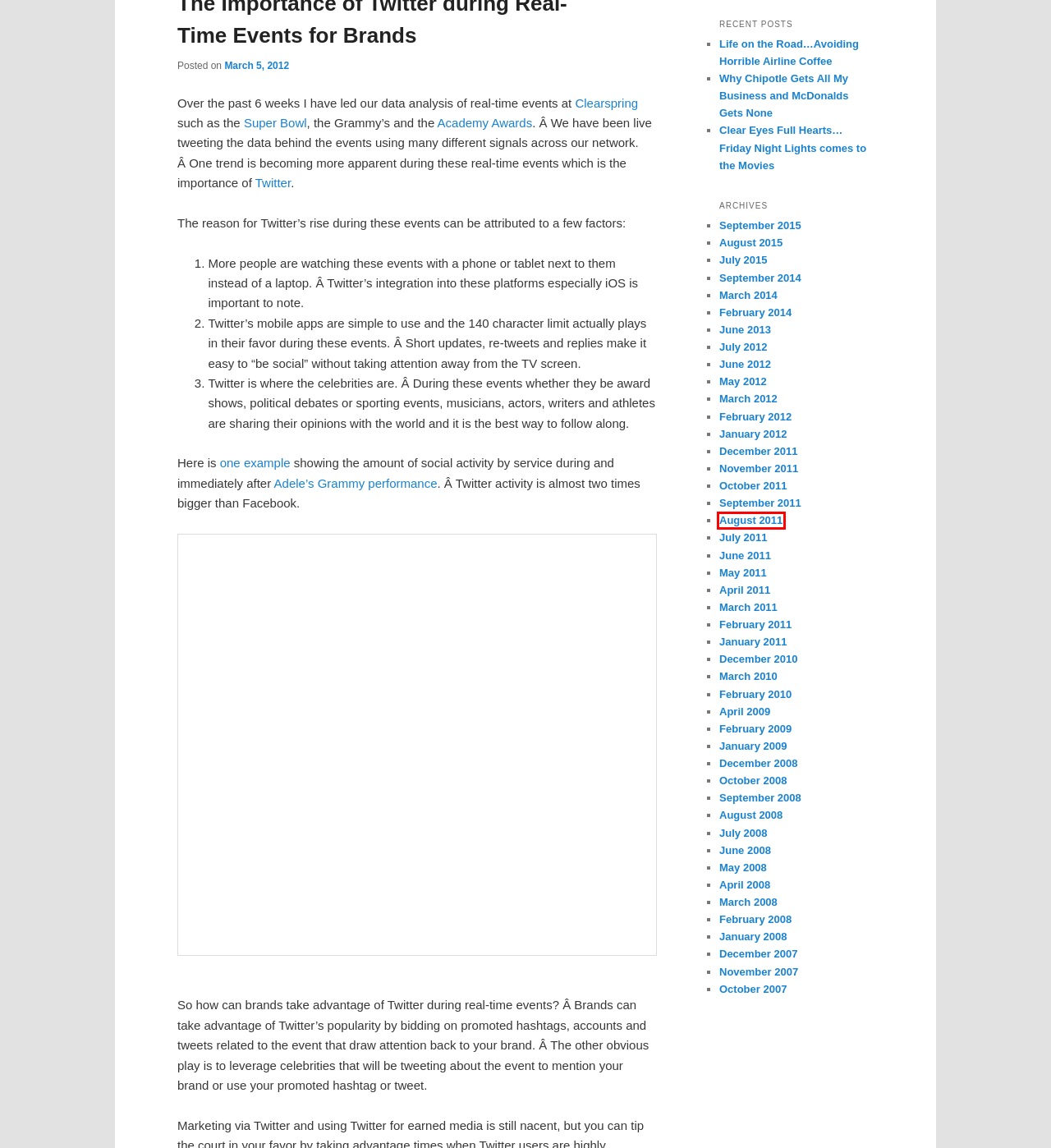Review the screenshot of a webpage containing a red bounding box around an element. Select the description that best matches the new webpage after clicking the highlighted element. The options are:
A. July, 2011 | Sum of the Web
B. August, 2015 | Sum of the Web
C. September, 2014 | Sum of the Web
D. July, 2012 | Sum of the Web
E. October, 2011 | Sum of the Web
F. February, 2009 | Sum of the Web
G. February, 2011 | Sum of the Web
H. August, 2011 | Sum of the Web

H